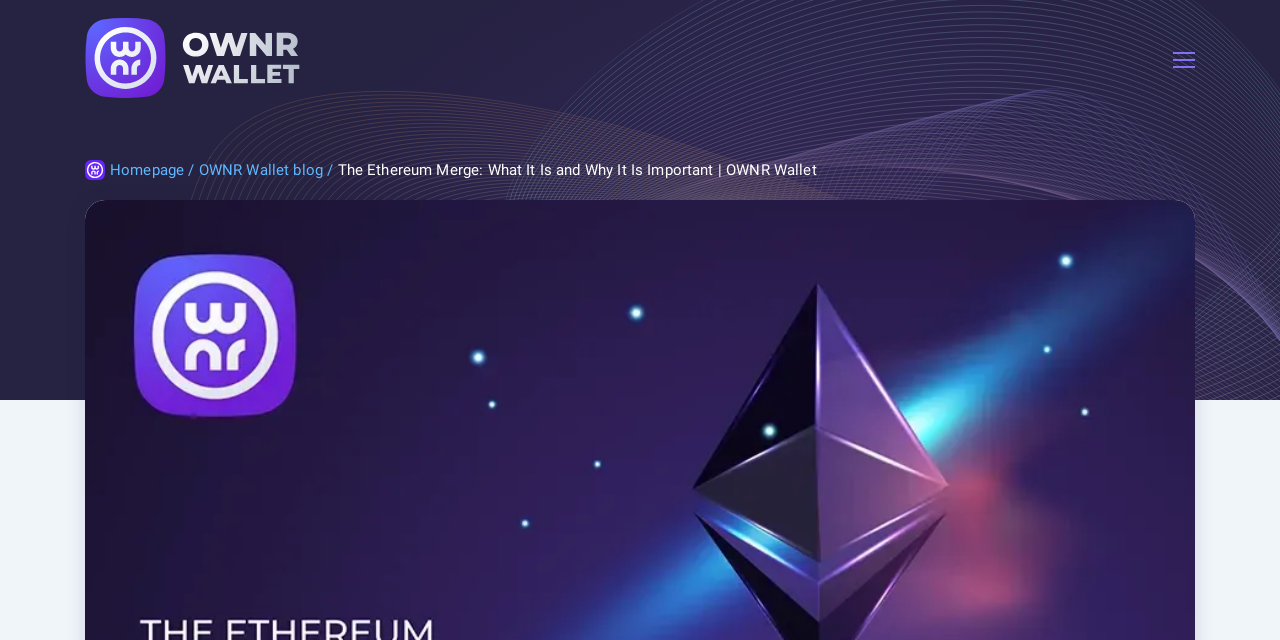Please analyze the image and provide a thorough answer to the question:
What is the purpose of the button with a bounding box of [0.916, 0.078, 0.934, 0.109]?

The button element with a bounding box of [0.916, 0.078, 0.934, 0.109] has a description of 'burger button'. This suggests that it is a navigation button, commonly known as a hamburger button, which is used to toggle the navigation menu.